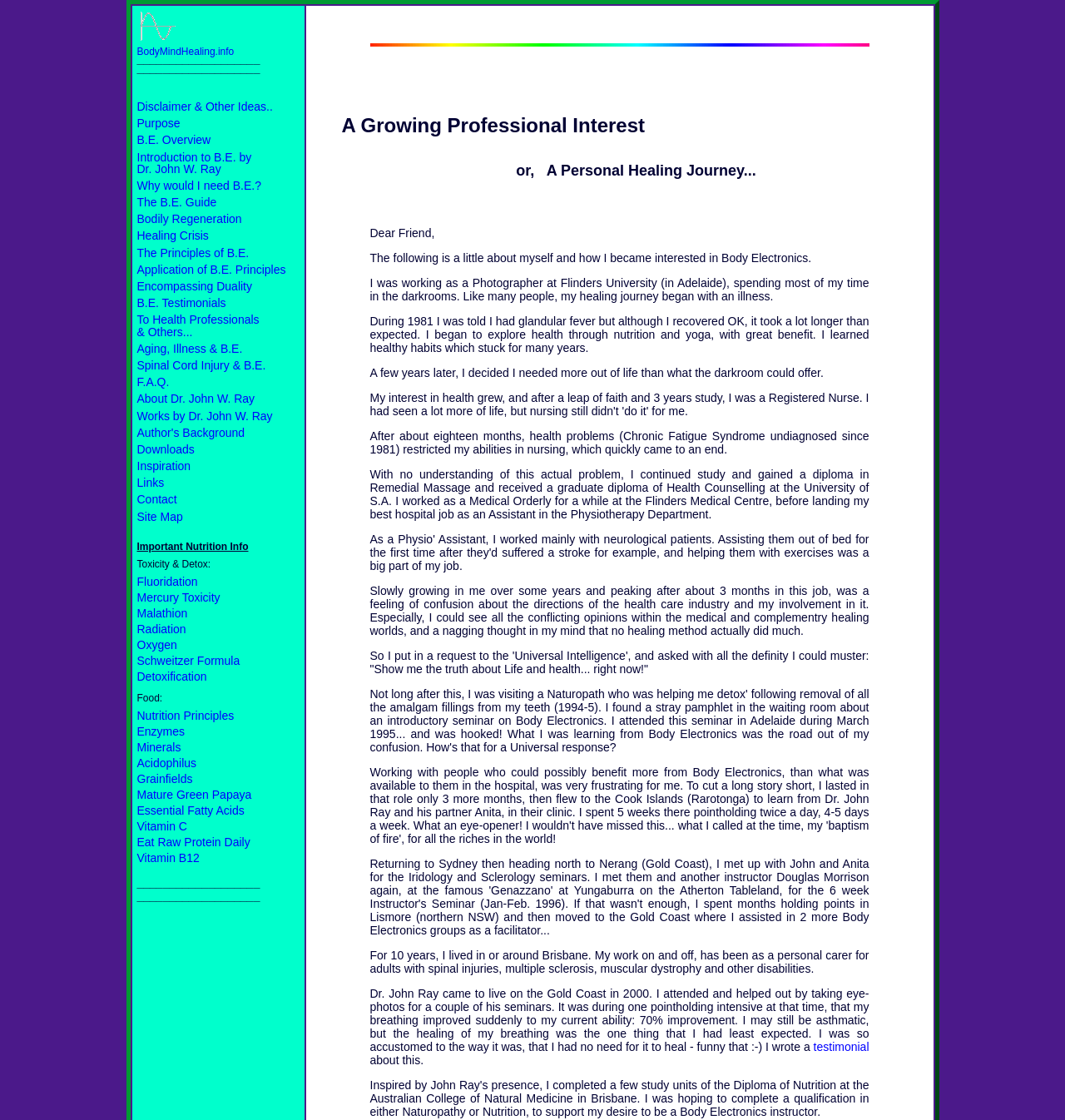Find and specify the bounding box coordinates that correspond to the clickable region for the instruction: "Learn about the importance of nutrition".

[0.129, 0.483, 0.233, 0.493]